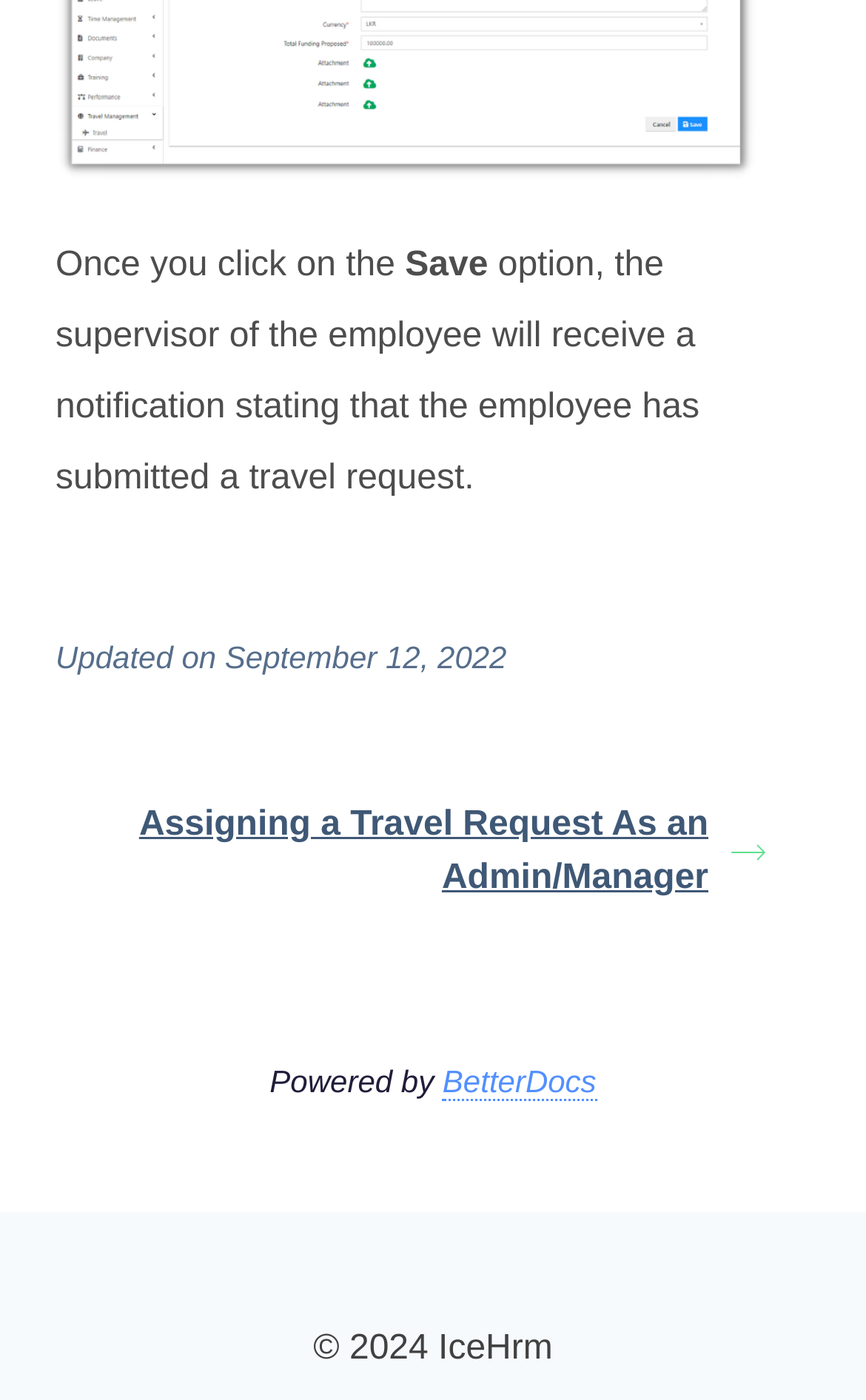What is the name of the powered-by company?
Based on the visual content, answer with a single word or a brief phrase.

BetterDocs